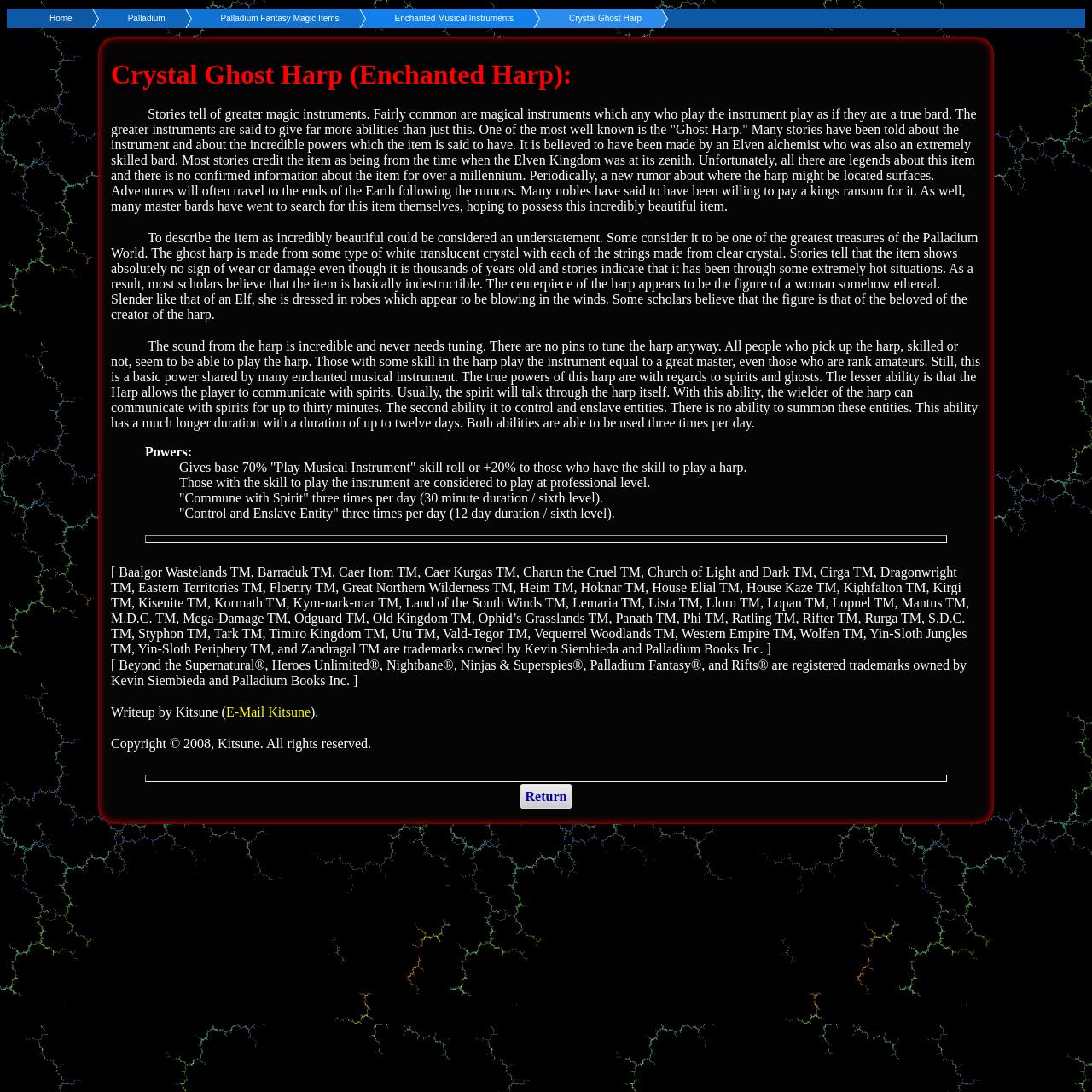Provide an in-depth caption for the contents of the webpage.

This webpage is about the Crystal Ghost Harp, a magical instrument from the Palladium Fantasy world. At the top of the page, there are five links to other related pages: Home, Palladium, Palladium Fantasy Magic Items, Enchanted Musical Instruments, and Crystal Ghost Harp. 

Below the links, there is a heading that reads "Crystal Ghost Harp (Enchanted Harp)". Following the heading, there are three paragraphs of text that describe the Crystal Ghost Harp. The first paragraph tells the story of the harp, its legendary powers, and its supposed creator, an Elven alchemist and bard. The second paragraph describes the harp's appearance, made of white translucent crystal with clear crystal strings, and its centerpiece, a figure of a woman. The third paragraph explains the harp's incredible sound and its abilities, including allowing the player to communicate with spirits and control entities.

Below the descriptive text, there are four lines of text that list the harp's powers, including giving the player a high skill roll to play the instrument, allowing them to play at a professional level, and granting them the abilities to commune with spirits and control entities.

After the powers list, there is a horizontal separator line, followed by two paragraphs of text that list trademarks owned by Kevin Siembieda and Palladium Books Inc. 

At the bottom of the page, there are three lines of text that include a write-up credit to Kitsune, a link to email Kitsune, and a copyright notice. Finally, there is a horizontal separator line and a "Return" link at the bottom right corner of the page.